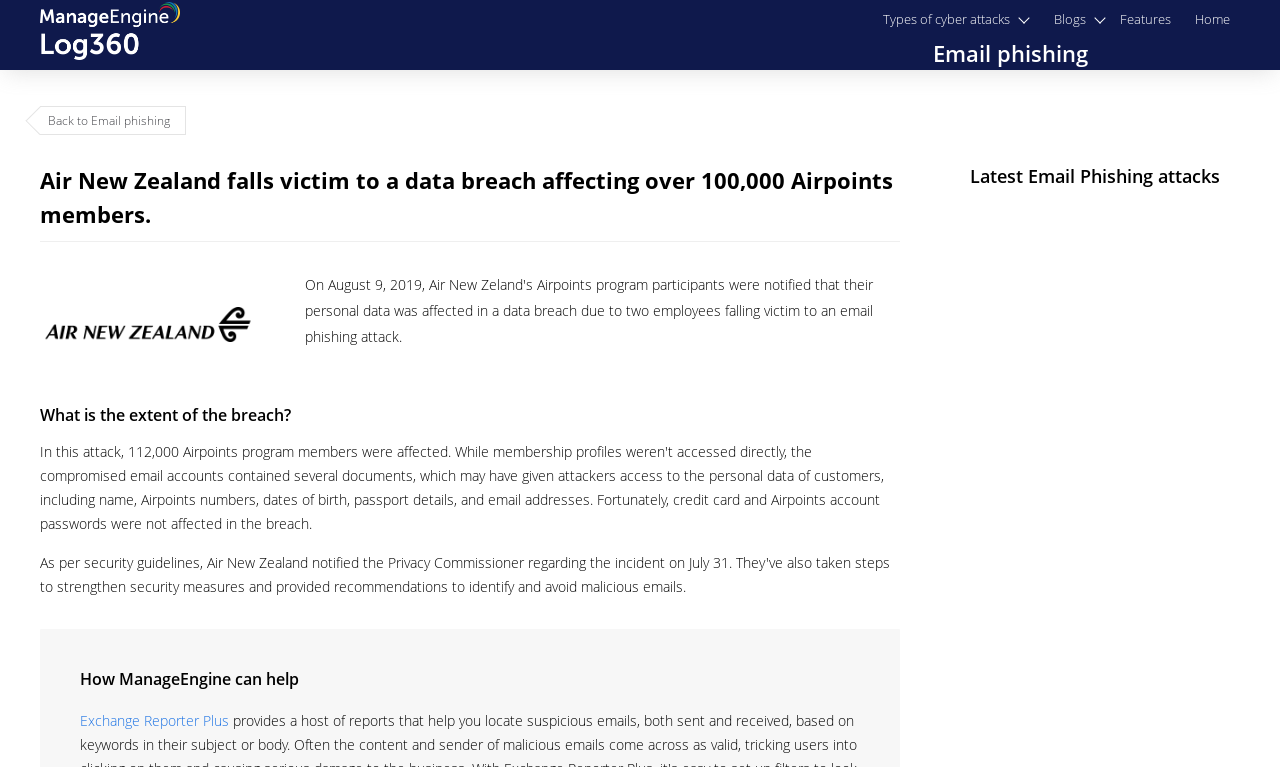Find the bounding box coordinates for the area you need to click to carry out the instruction: "Go to 'Home'". The coordinates should be four float numbers between 0 and 1, indicated as [left, top, right, bottom].

[0.926, 0.013, 0.969, 0.037]